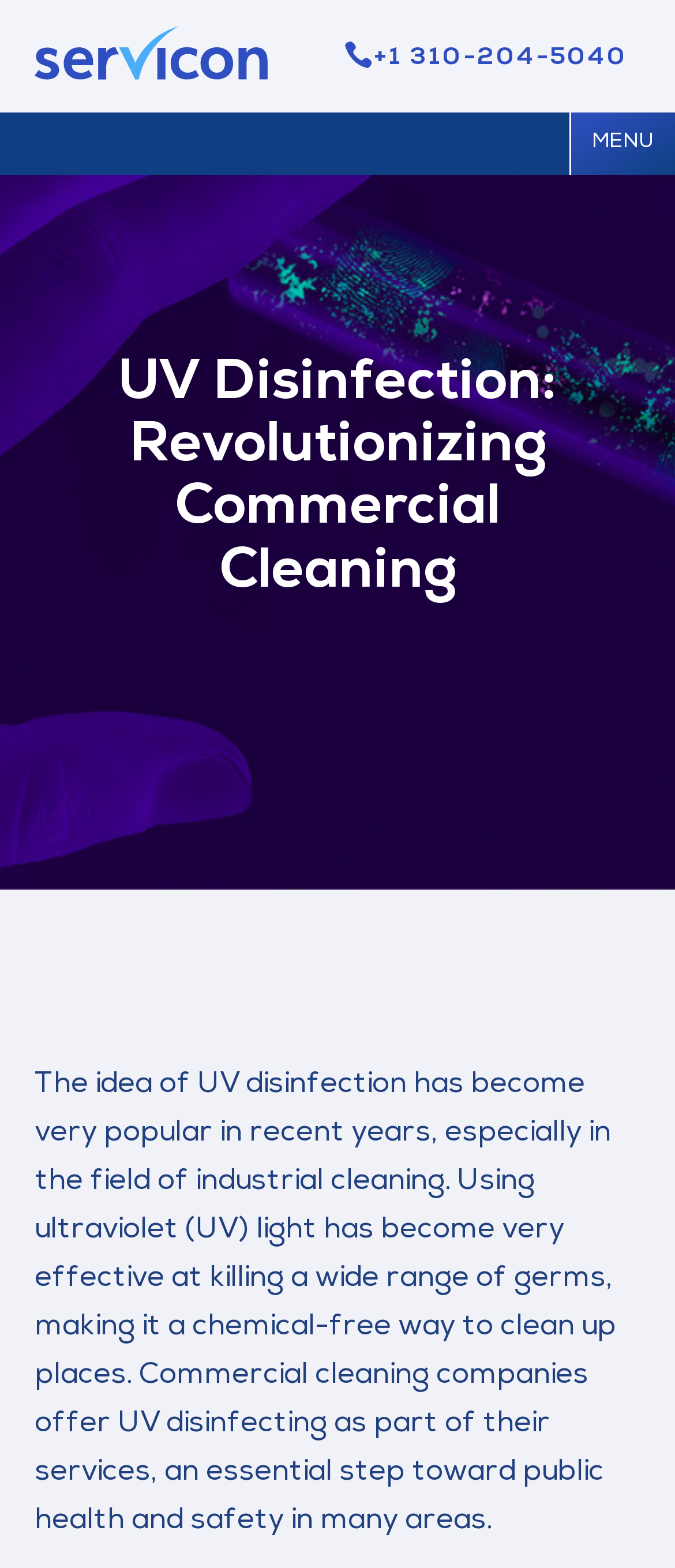What is the company name?
Please answer the question with a detailed and comprehensive explanation.

The company name can be found in the top-left corner of the webpage, where it says 'Servicon - Commercial Cleaning Company' next to the company logo.